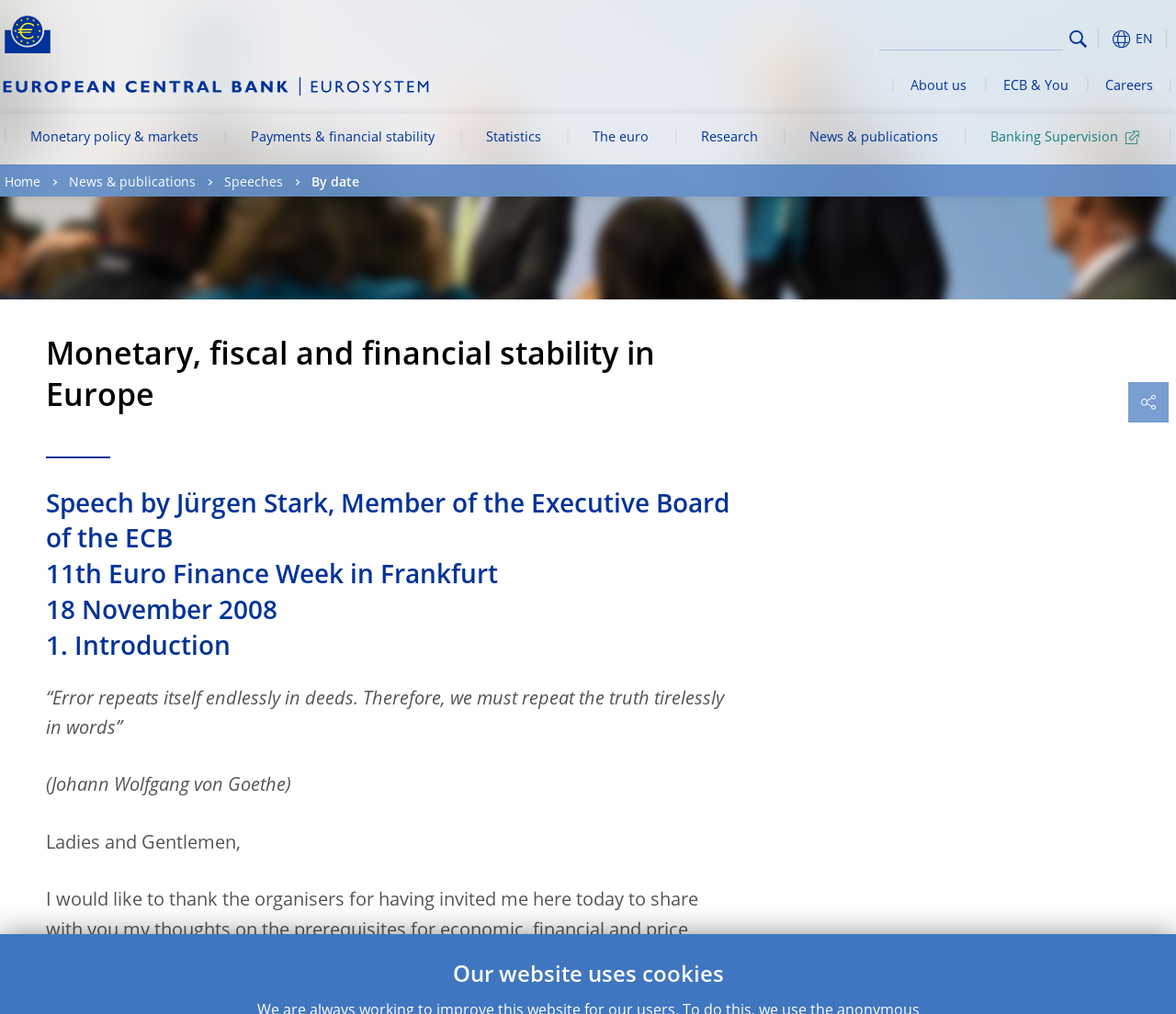Please identify the bounding box coordinates of where to click in order to follow the instruction: "Go to Monetary policy & markets".

[0.004, 0.113, 0.191, 0.163]